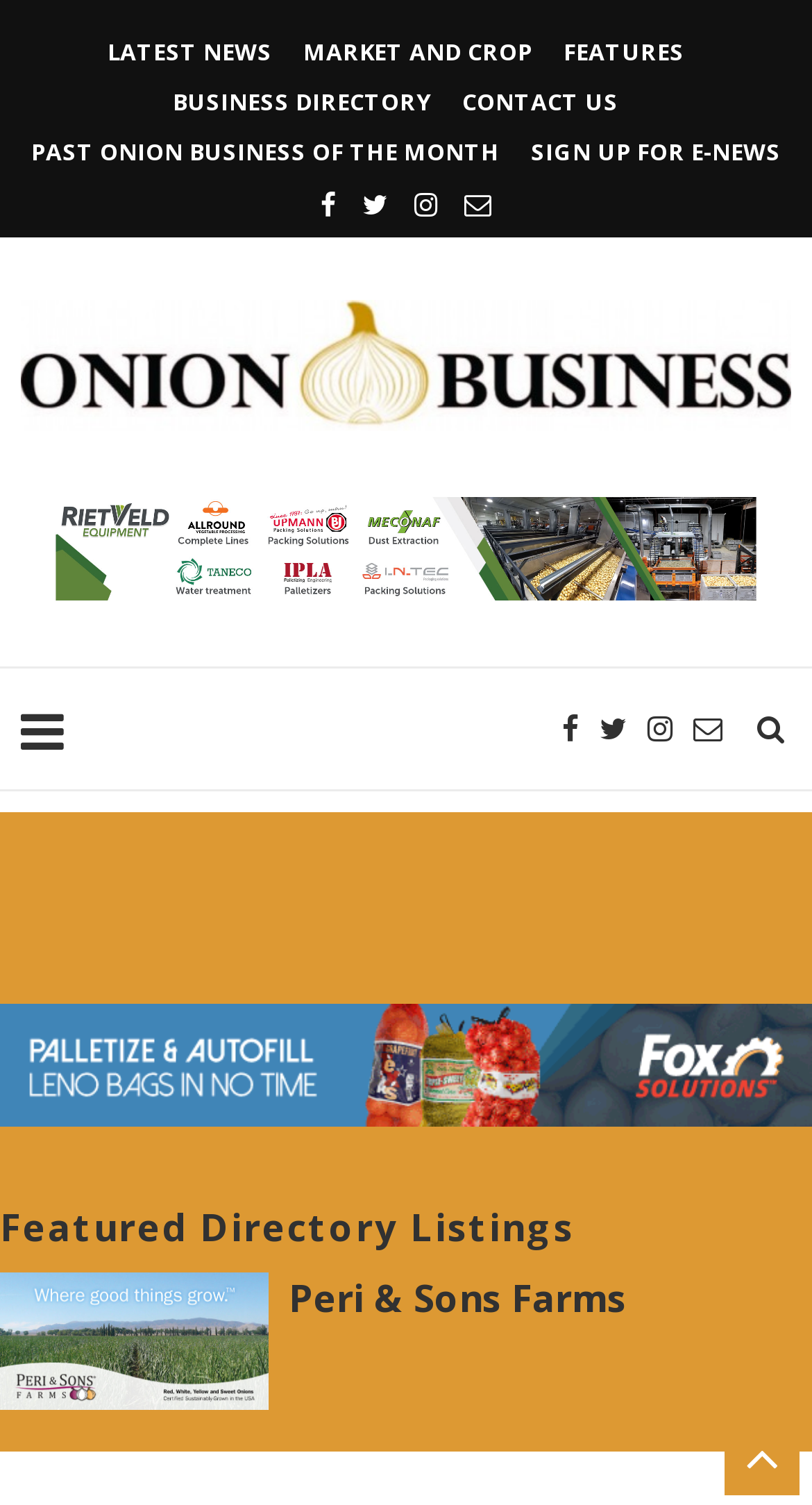Please reply to the following question with a single word or a short phrase:
What is the position of the 'LATEST NEWS' link?

Top left